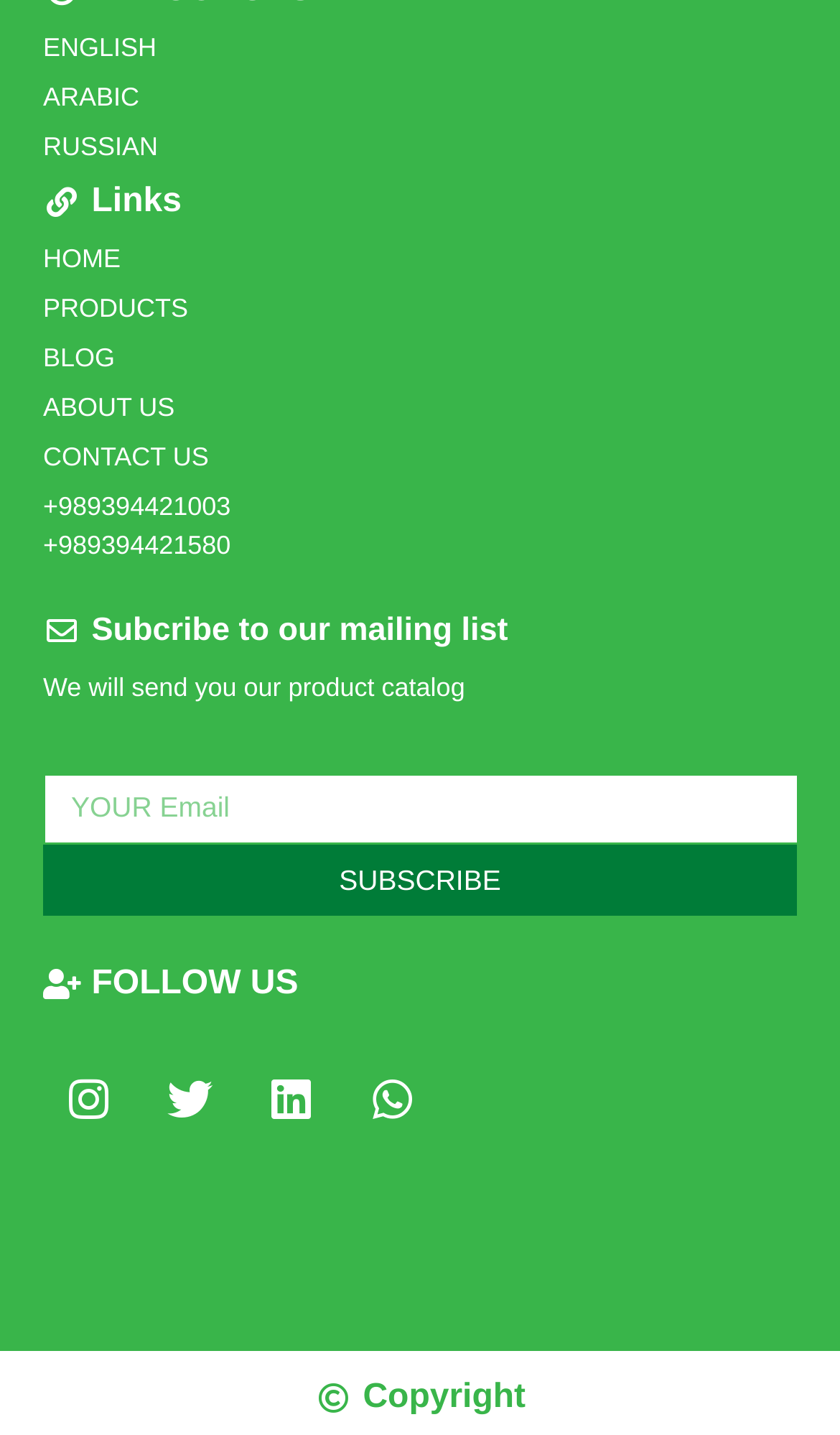For the following element description, predict the bounding box coordinates in the format (top-left x, top-left y, bottom-right x, bottom-right y). All values should be floating point numbers between 0 and 1. Description: Russian

[0.051, 0.089, 0.949, 0.116]